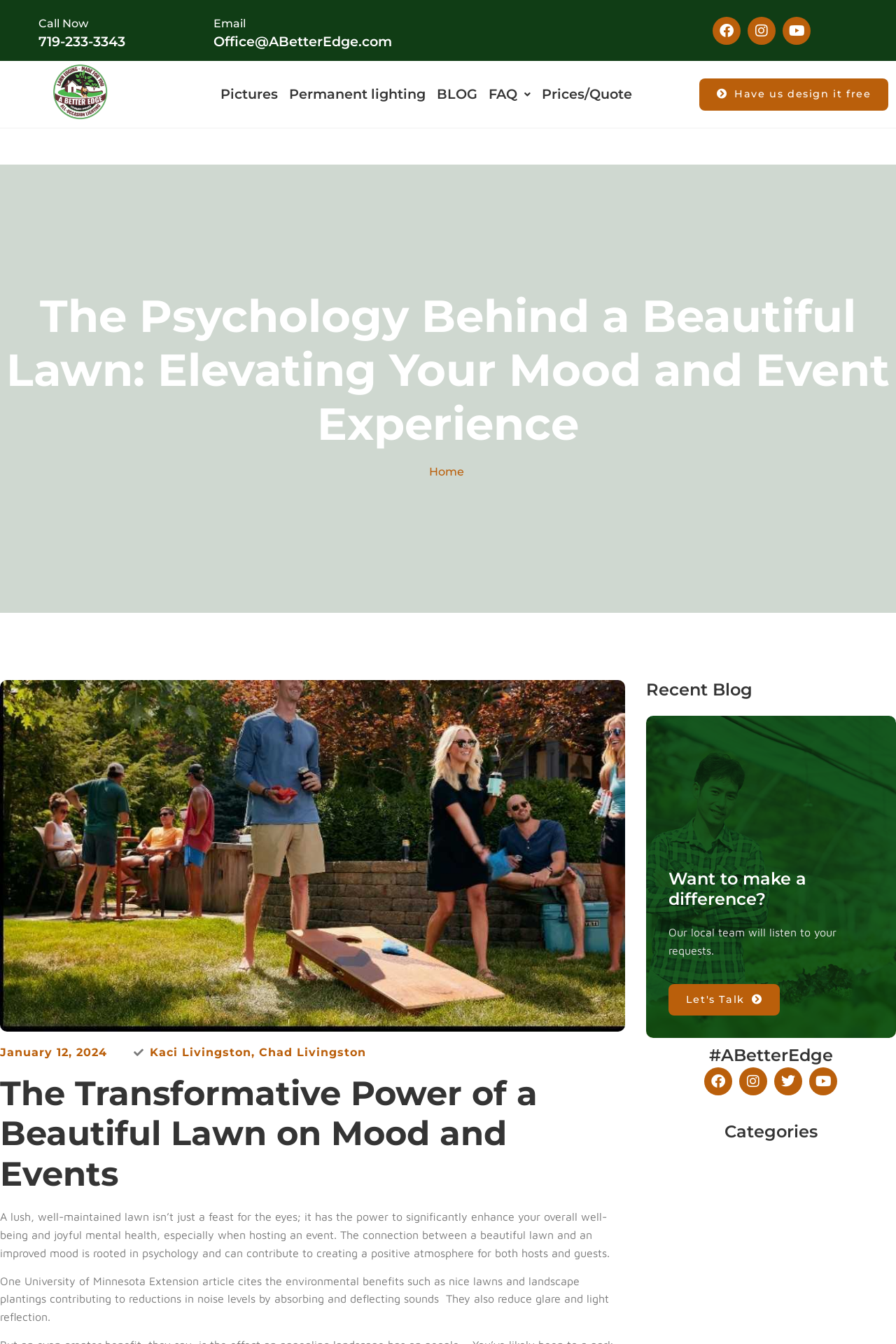Provide a one-word or one-phrase answer to the question:
What is the phone number to call?

719-233-3343